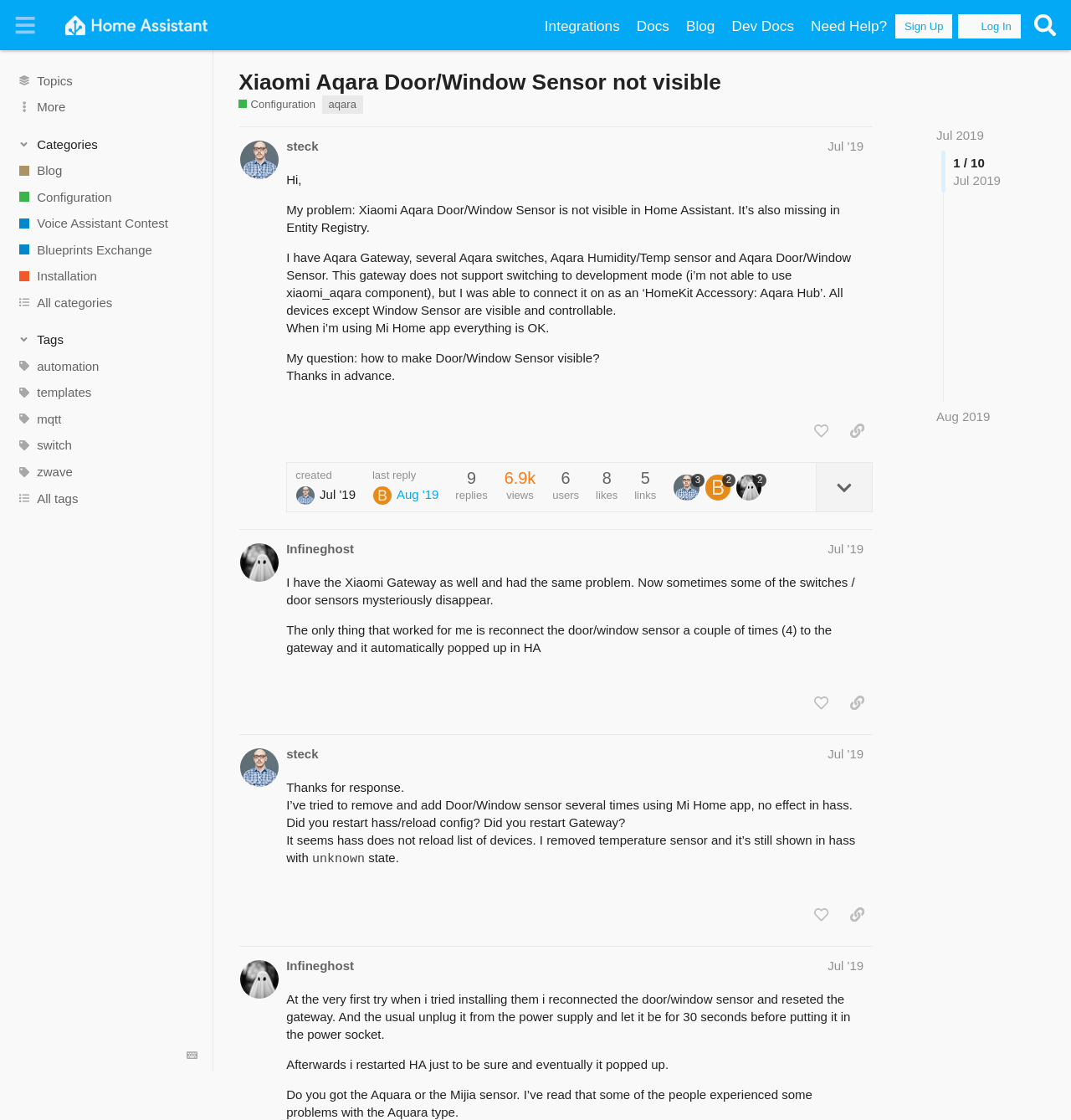Please give a concise answer to this question using a single word or phrase: 
How many replies are there to this post?

6.9k